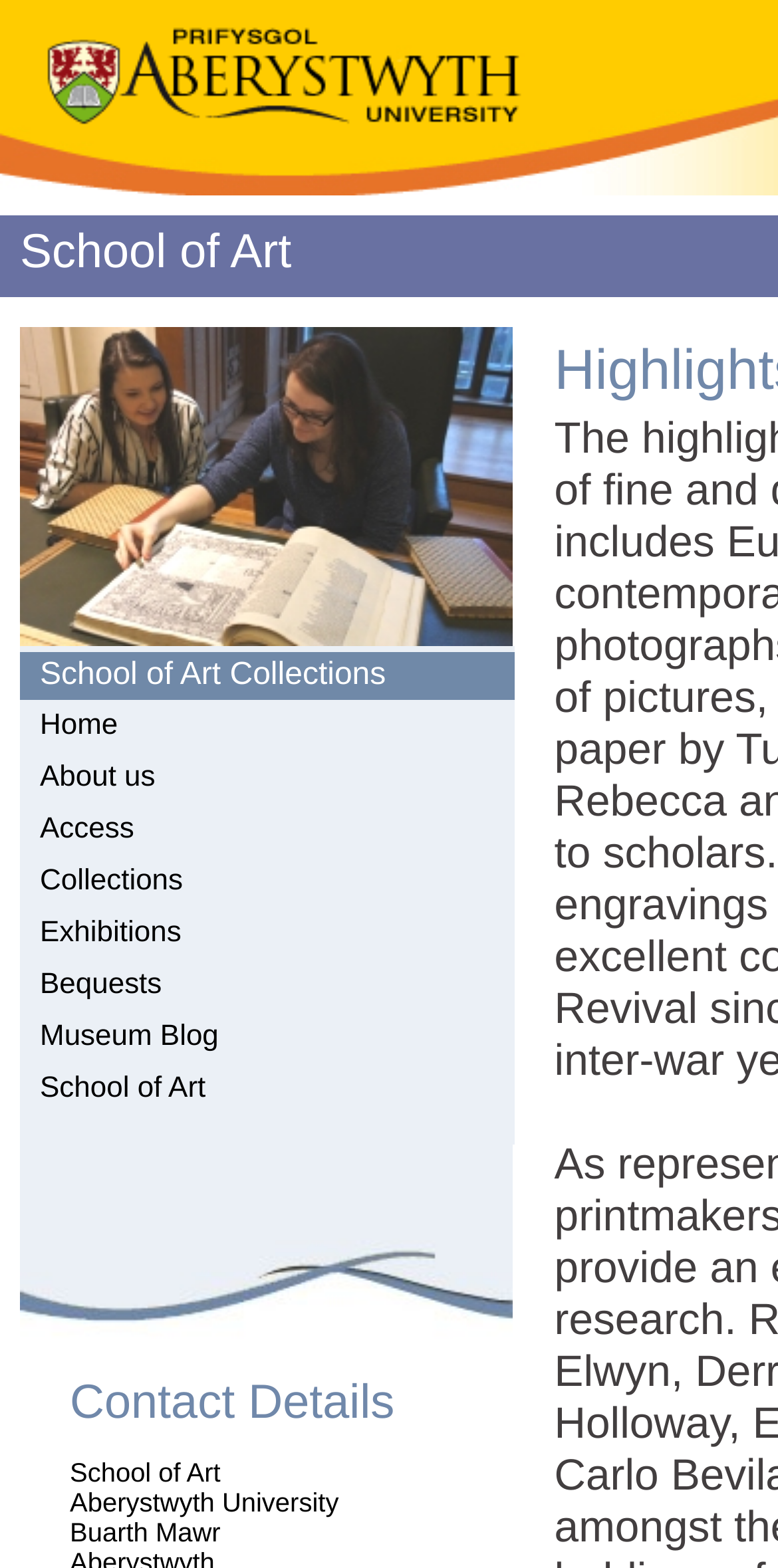Produce an elaborate caption capturing the essence of the webpage.

The webpage is about the School of Art Collections at Aberystwyth University. At the top-left corner, there is a large image that takes up about half of the screen width. Below the image, there is a heading that reads "School of Art Collections". 

To the right of the image, there is a navigation menu consisting of 8 links: "Home", "About us", "Access", "Collections", "Exhibitions", "Bequests", "Museum Blog", and "School of Art". These links are arranged vertically, with "Home" at the top and "School of Art" at the bottom.

Below the navigation menu, there is another image that spans about half of the screen width. Underneath this image, there is a heading that reads "Contact Details". 

The contact details section contains two lines of text: "Aberystwyth University" and "Buarth Mawr", which are likely the university's name and address.